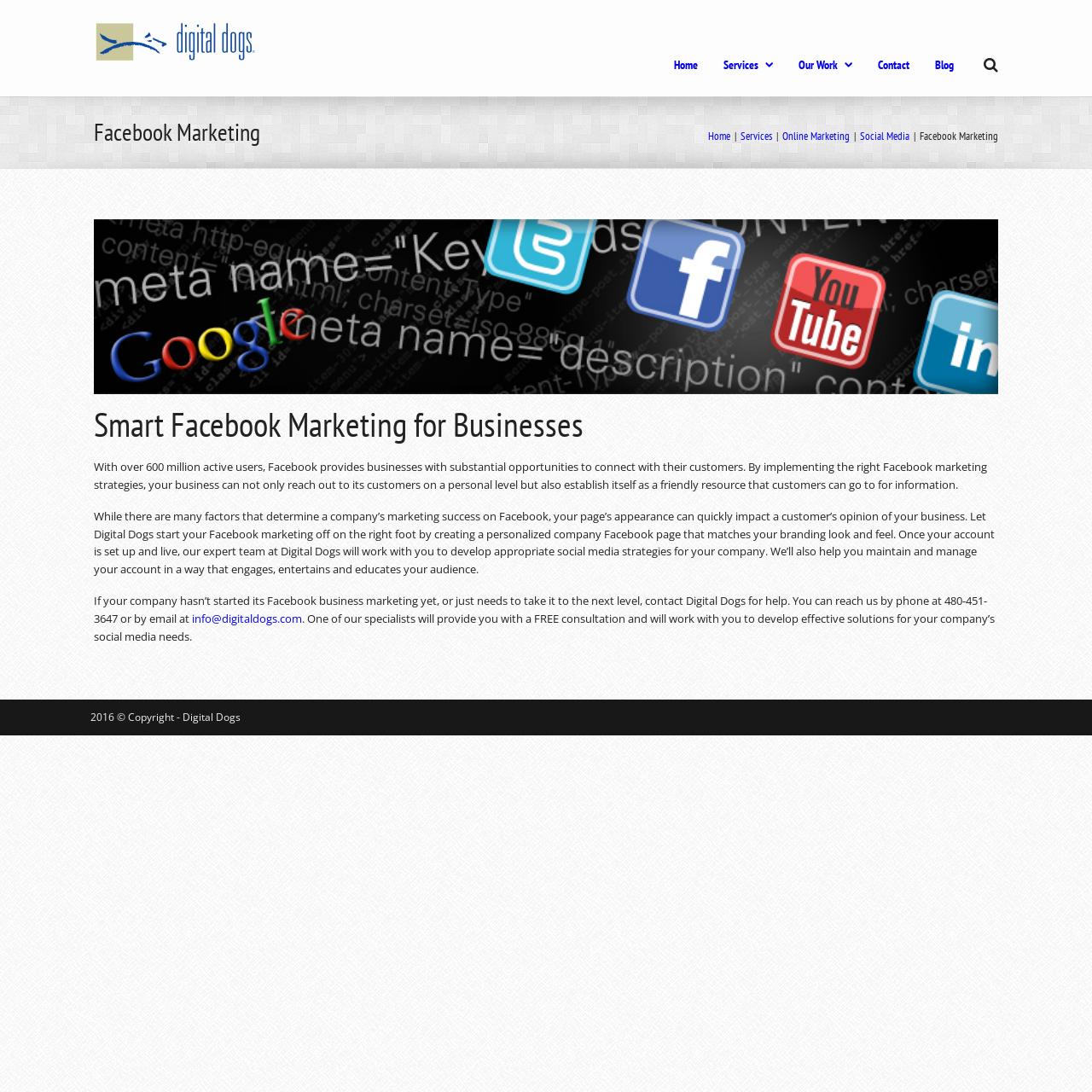Respond concisely with one word or phrase to the following query:
What is the purpose of Digital Dogs' Facebook marketing service?

To connect with customers